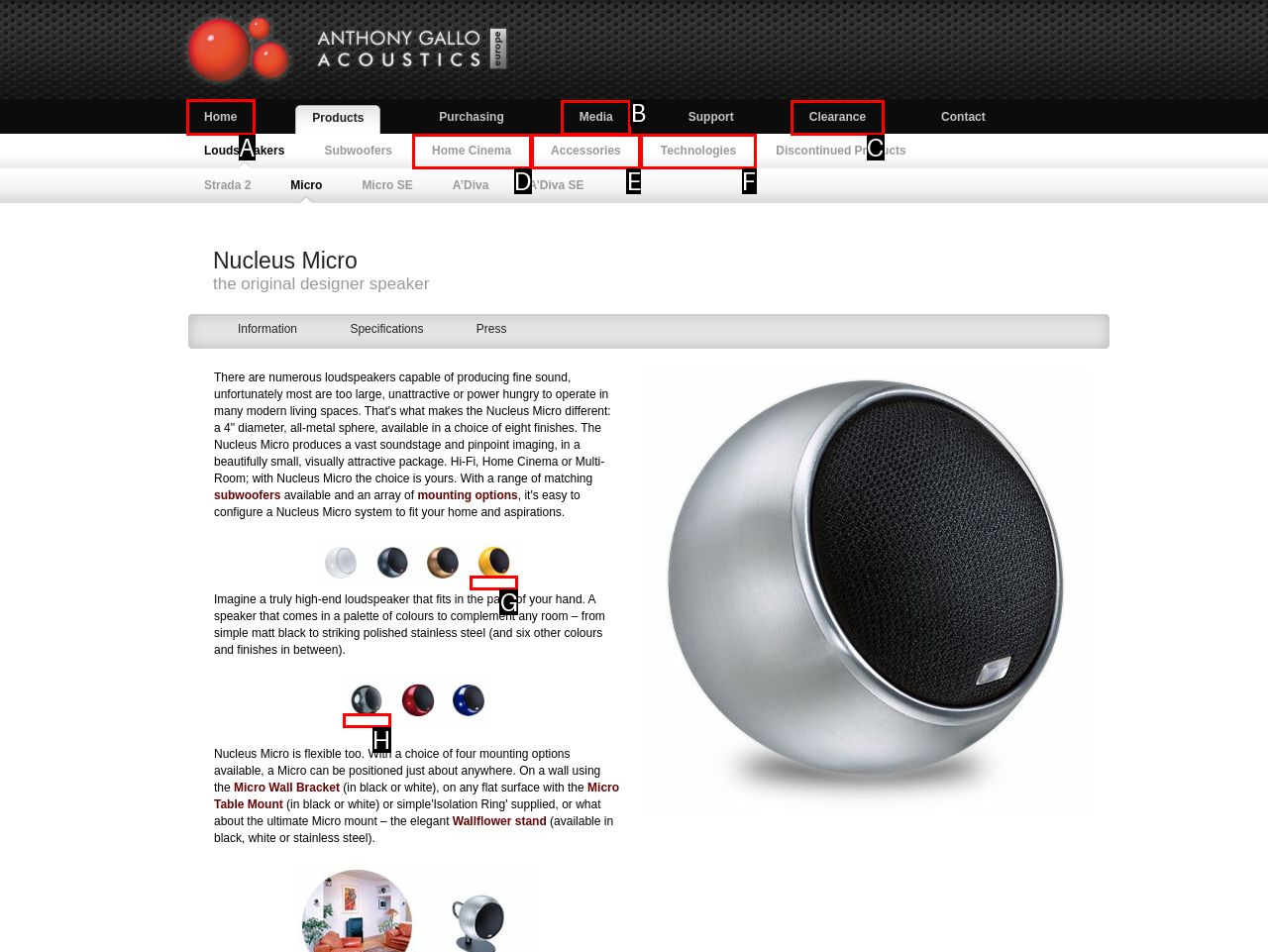Identify the letter of the UI element you need to select to accomplish the task: Follow on Facebook.
Respond with the option's letter from the given choices directly.

None